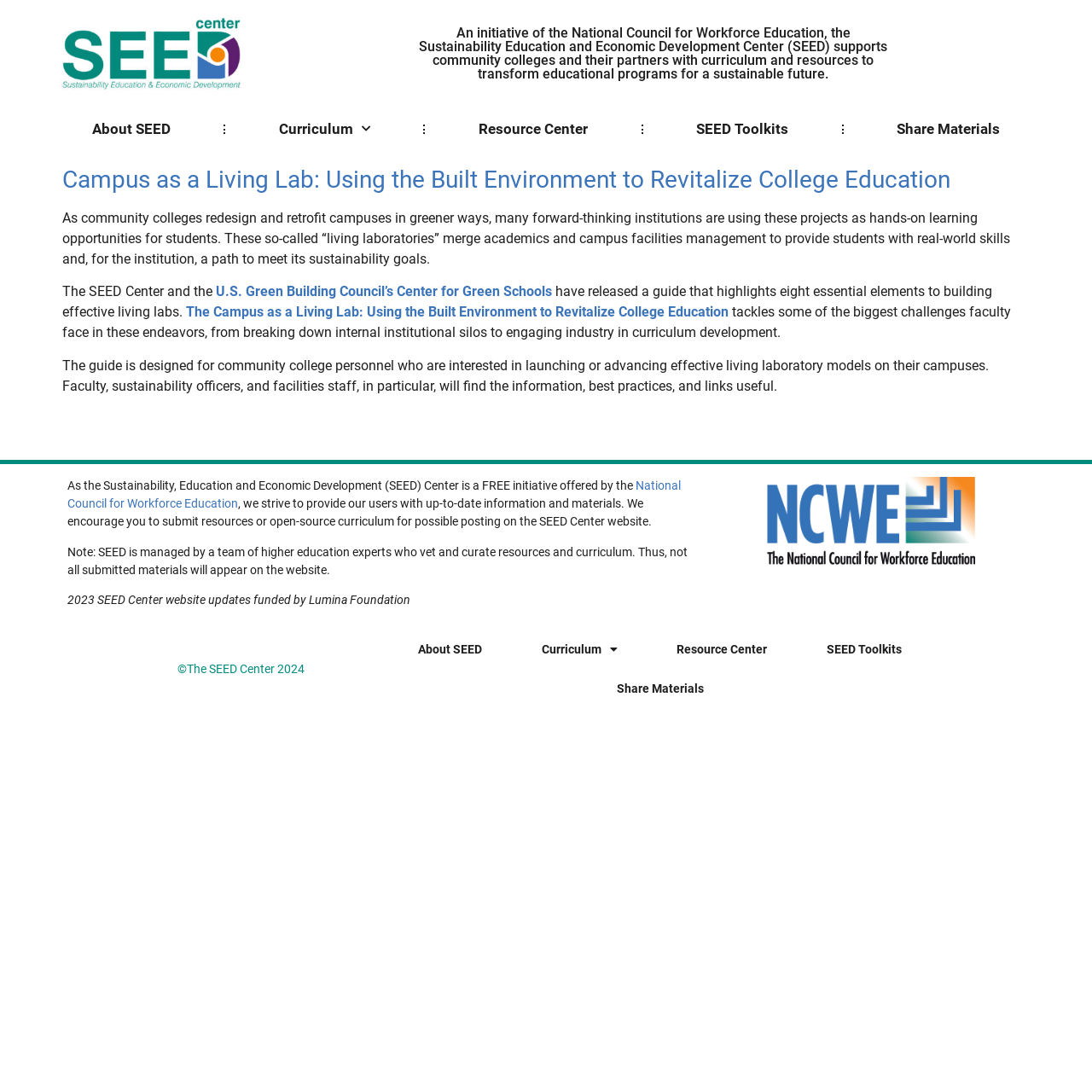Please respond to the question using a single word or phrase:
What is a 'living laboratory'?

Hands-on learning opportunity